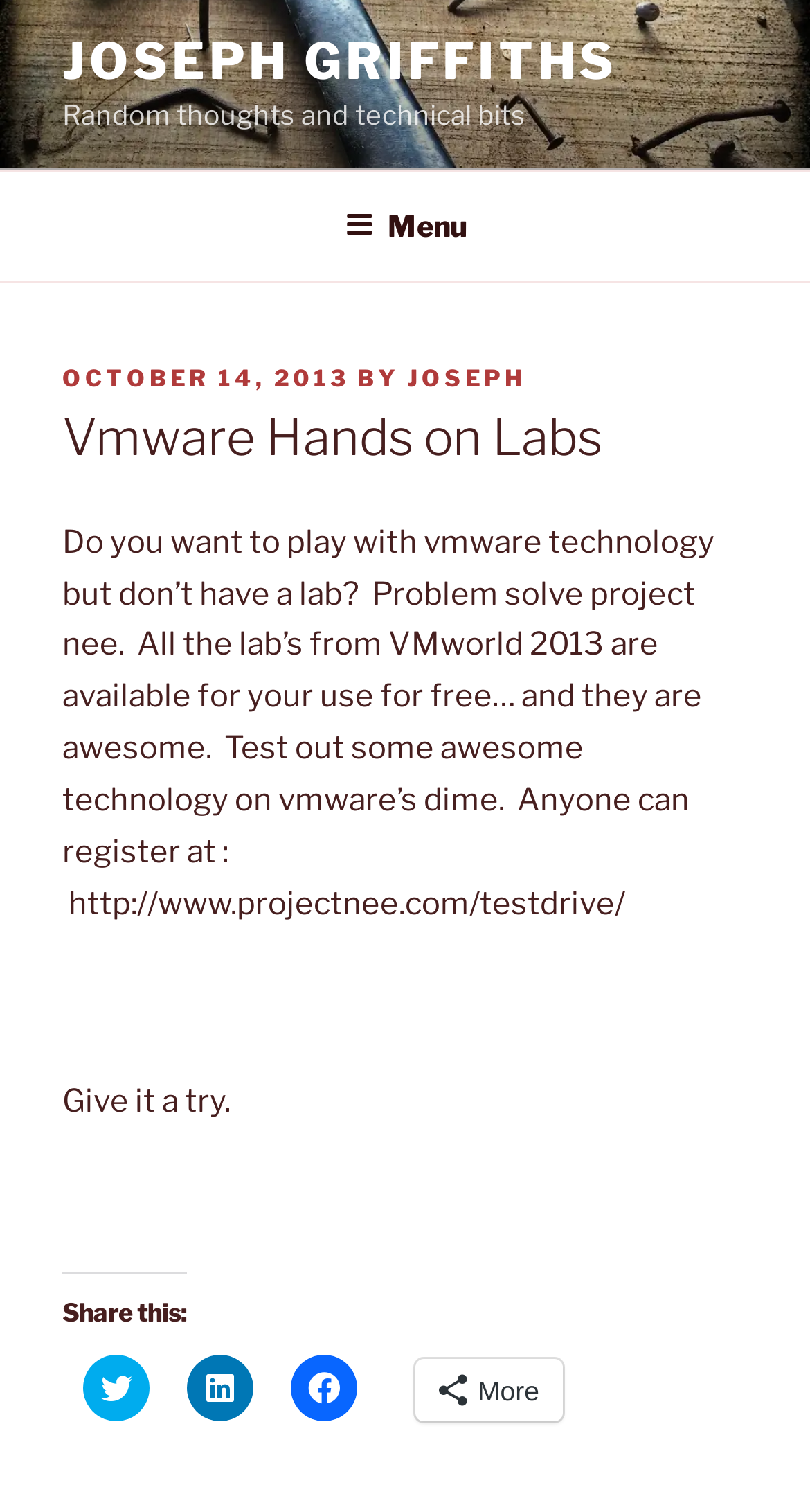Extract the primary header of the webpage and generate its text.

Vmware Hands on Labs